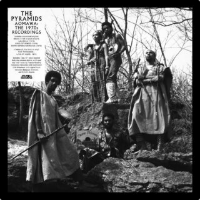Is the image part of a modern album cover? Using the information from the screenshot, answer with a single word or phrase.

No